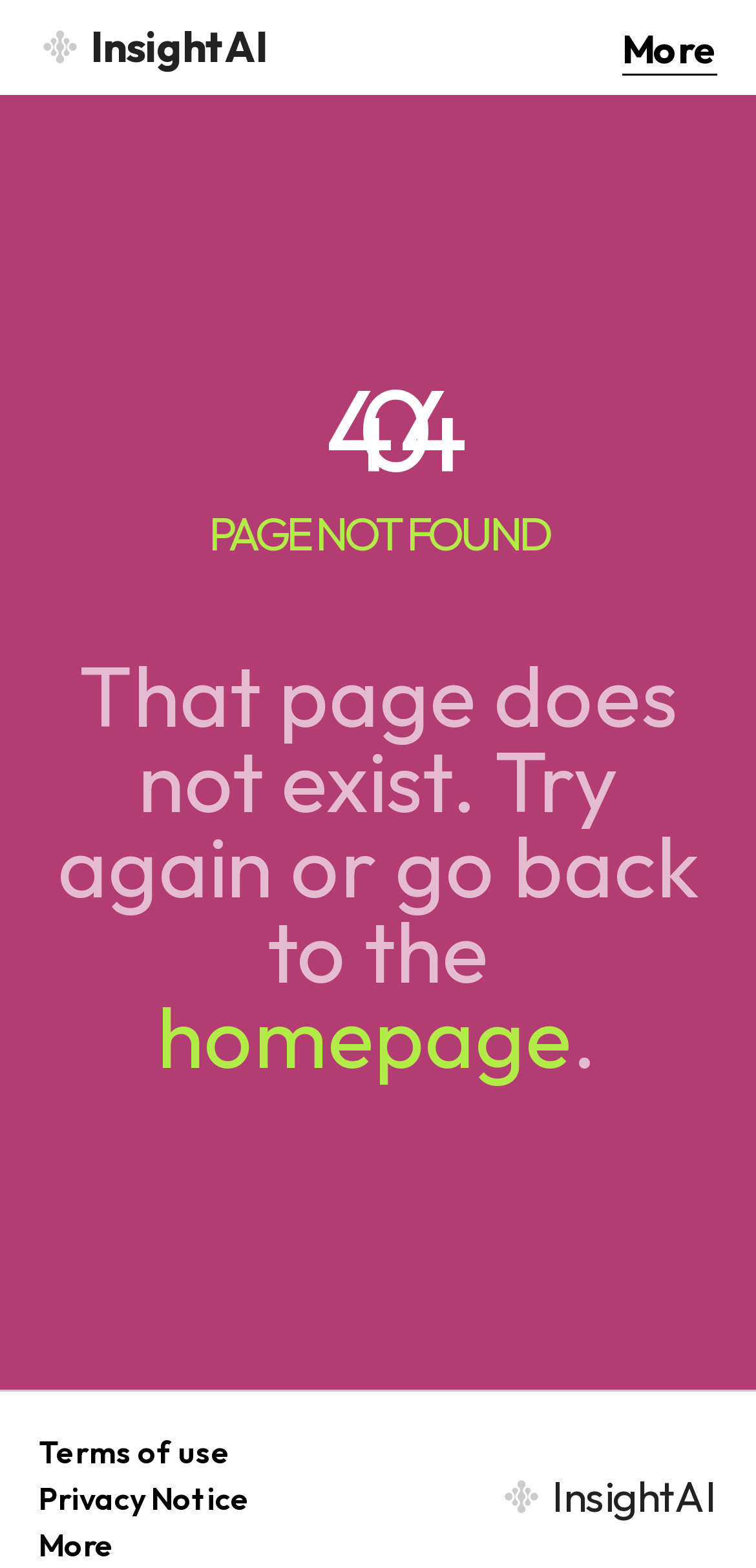Could you locate the bounding box coordinates for the section that should be clicked to accomplish this task: "search for something".

[0.074, 0.104, 0.853, 0.15]